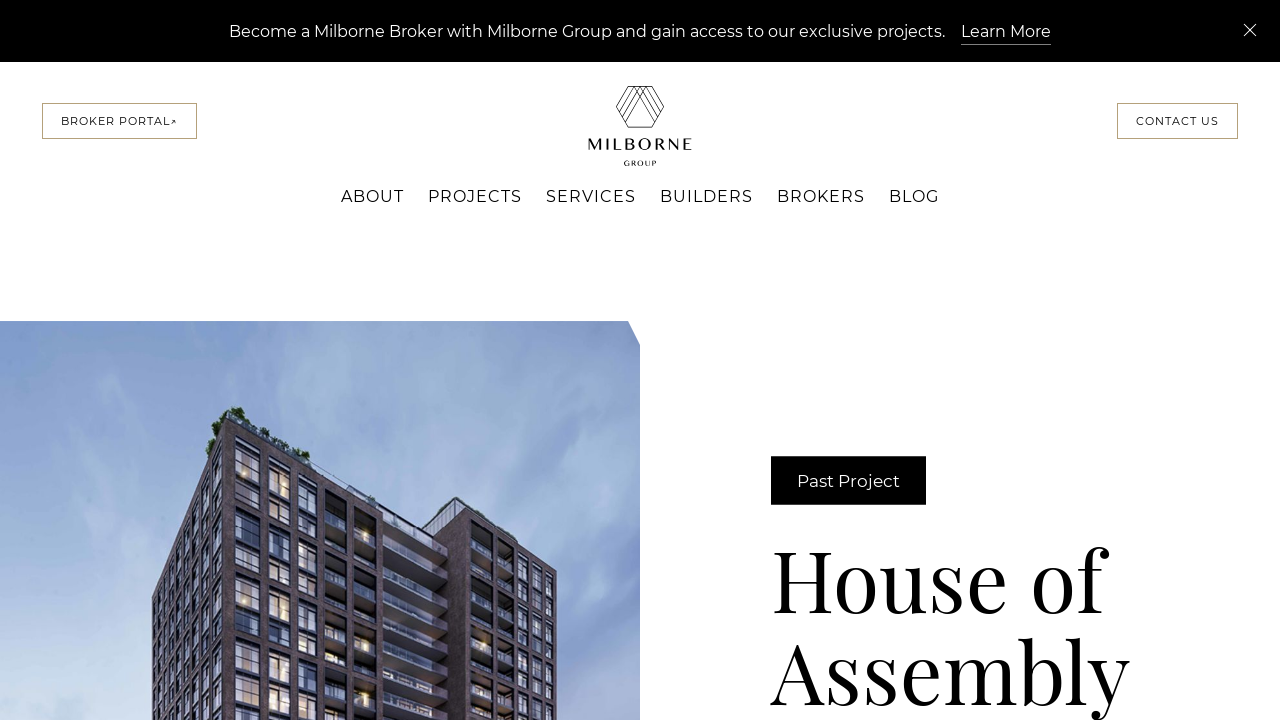Is there a way to contact the project team?
Using the visual information, answer the question in a single word or phrase.

Yes